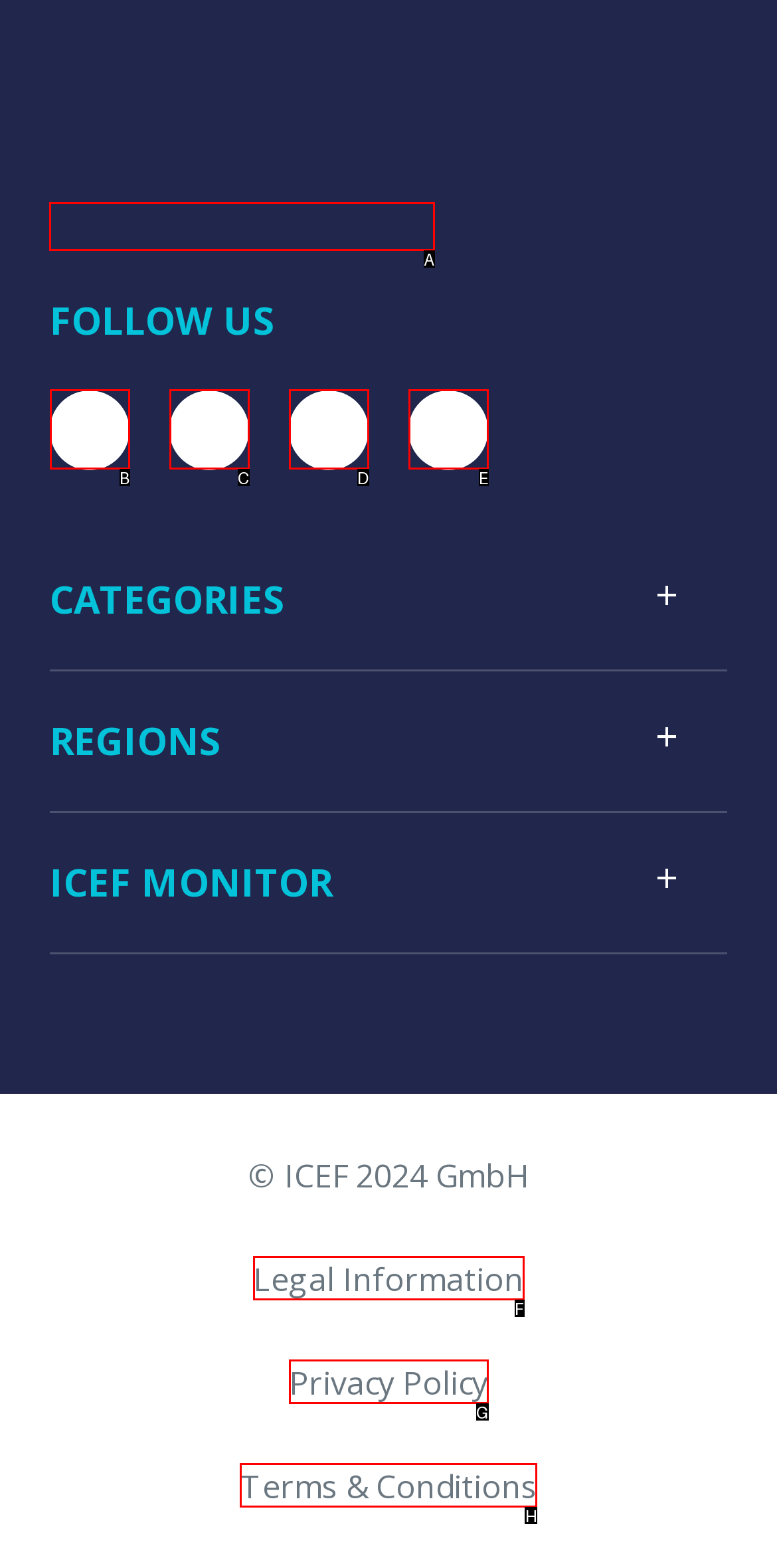What letter corresponds to the UI element to complete this task: Visit ICEF Monitor home page
Answer directly with the letter.

A